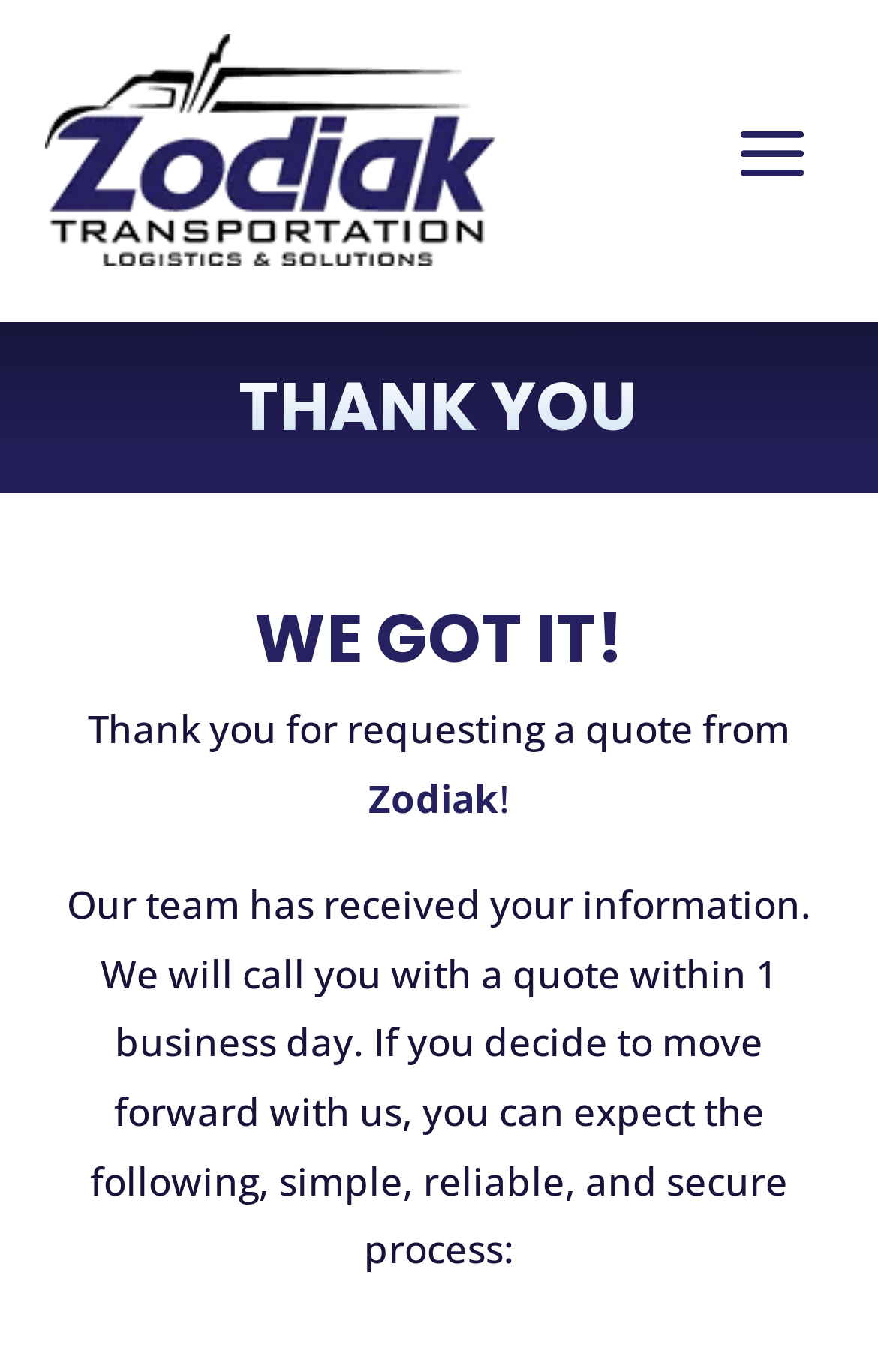Give a detailed overview of the webpage's appearance and contents.

The webpage is titled "Quote Thanks | Zodiak" and appears to be a thank-you page for requesting a quote from Zodiak Transportation. At the top-left corner, there is a link to "Skip to content". Next to it, on the top-left section, is the Zodiak Transportation Logo, which is an image. 

On the top-right corner, there is a "Menu" button. When expanded, it reveals a section with two headings: "THANK YOU" and "WE GOT IT!". Below these headings, there is a paragraph of text that starts with "Thank you for requesting a quote from Zodiak!" and continues to explain that the team has received the user's information and will call them with a quote within a business day. The text also outlines the expected process if the user decides to move forward with Zodiak.